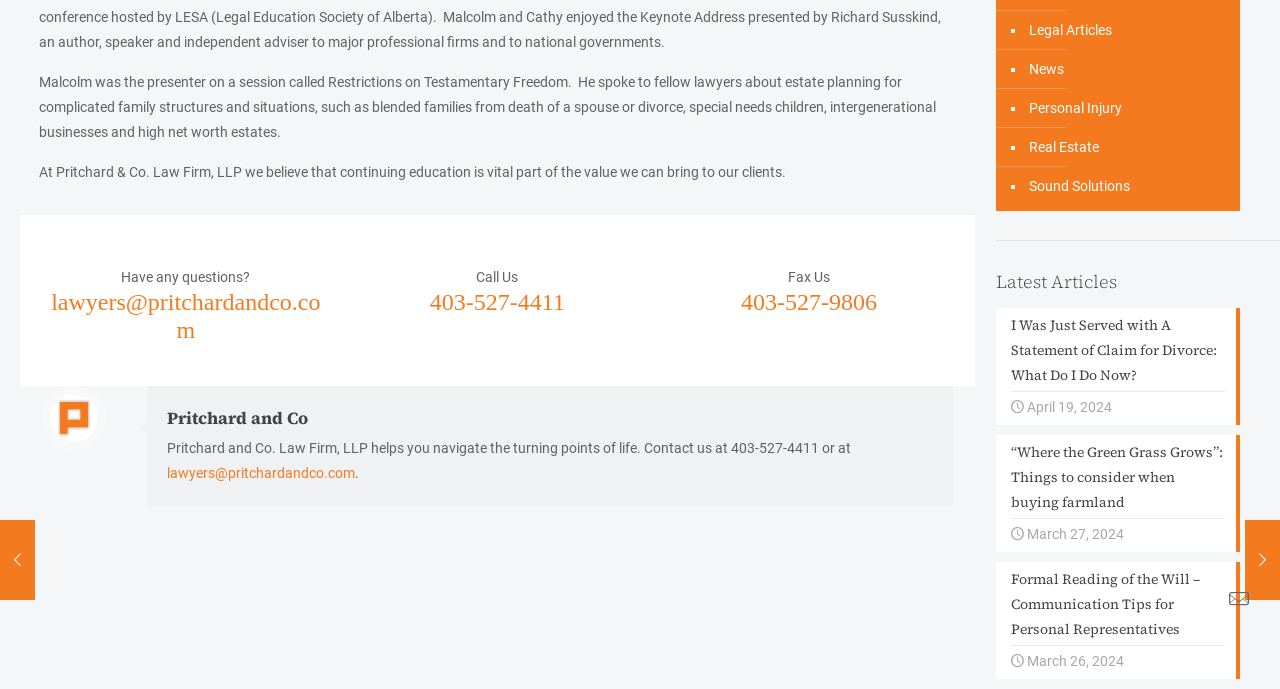Can you find the bounding box coordinates for the UI element given this description: "Legal Articles"? Provide the coordinates as four float numbers between 0 and 1: [left, top, right, bottom].

[0.801, 0.016, 0.869, 0.073]